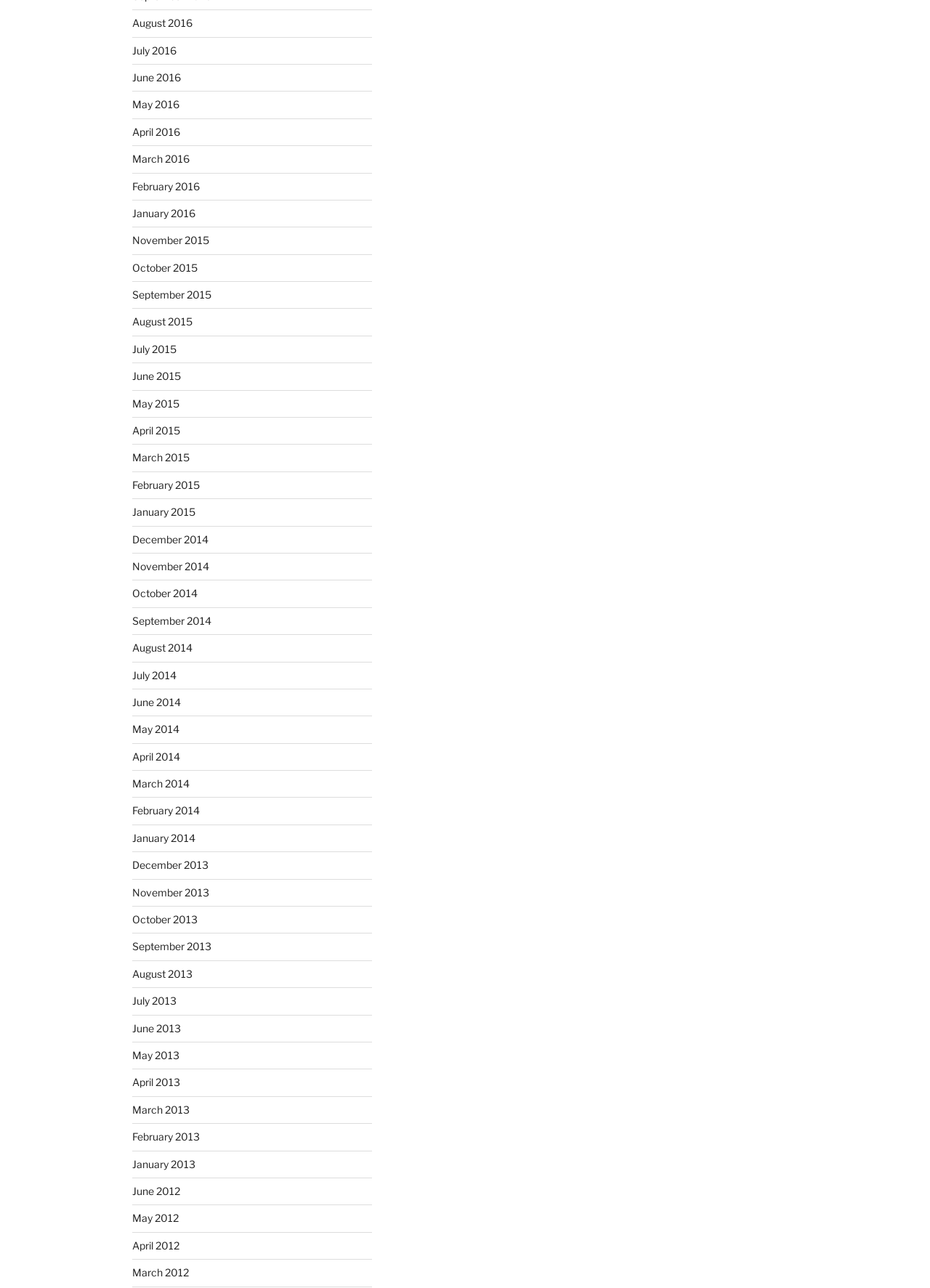Identify the bounding box coordinates for the element you need to click to achieve the following task: "View August 2016 archives". The coordinates must be four float values ranging from 0 to 1, formatted as [left, top, right, bottom].

[0.142, 0.013, 0.207, 0.023]